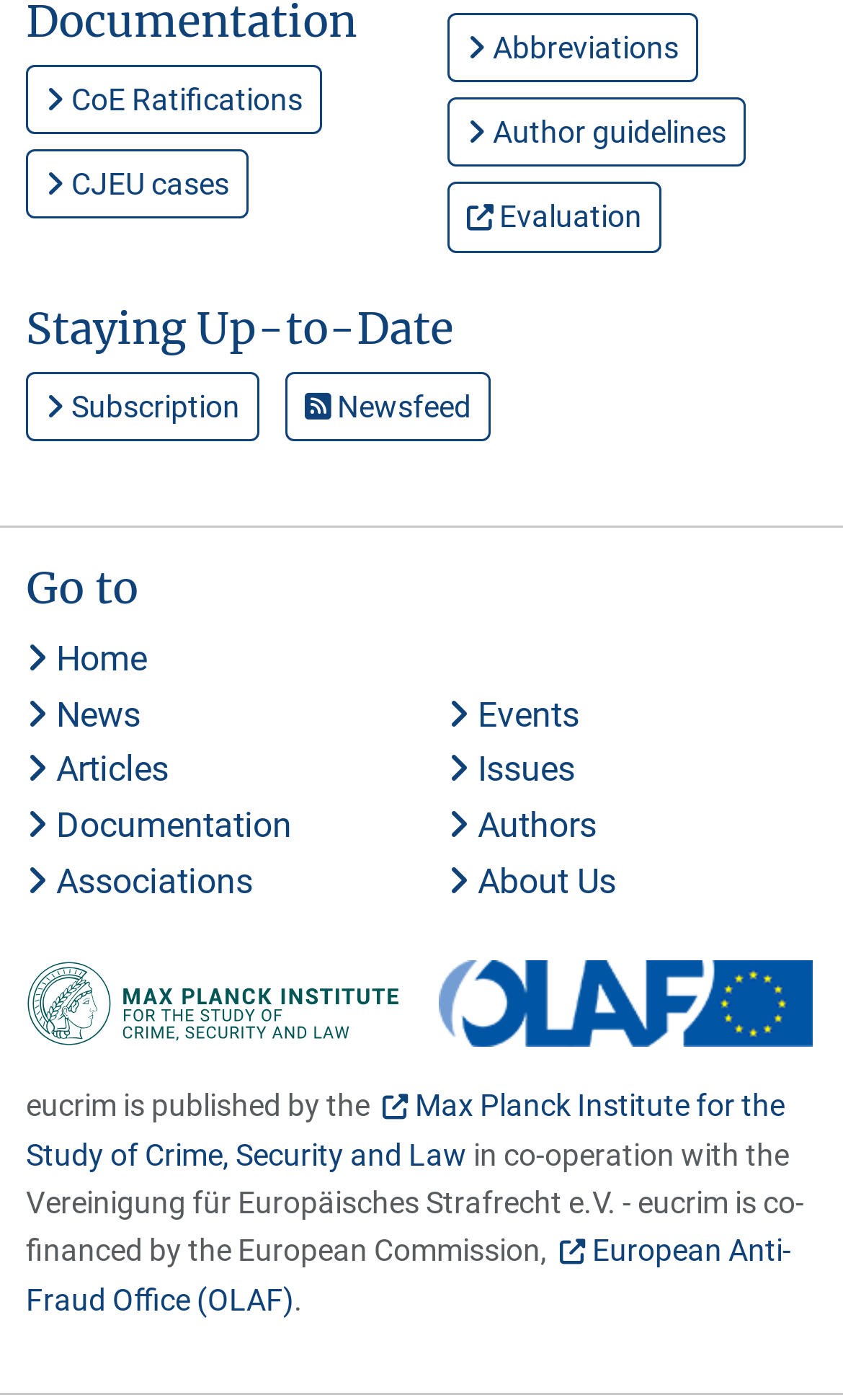Please answer the following question as detailed as possible based on the image: 
What is the organization that co-finances eucrim?

The organization that co-finances eucrim is the 'European Commission' which is mentioned in the StaticText element located at [0.031, 0.812, 0.954, 0.906]. This text element mentions that eucrim is co-financed by the European Commission.